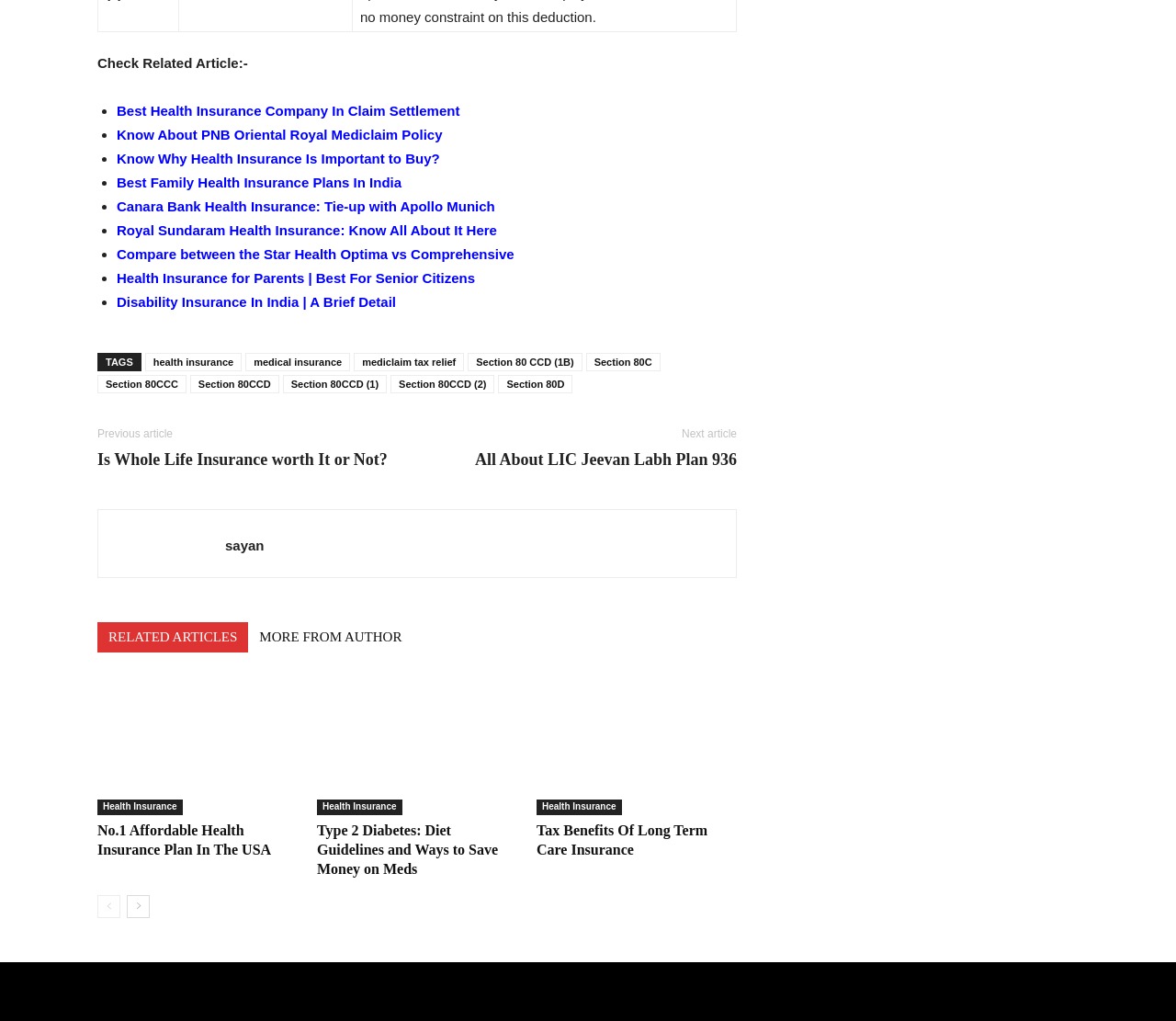Please indicate the bounding box coordinates of the element's region to be clicked to achieve the instruction: "Click on 'Previous article'". Provide the coordinates as four float numbers between 0 and 1, i.e., [left, top, right, bottom].

[0.083, 0.419, 0.147, 0.431]